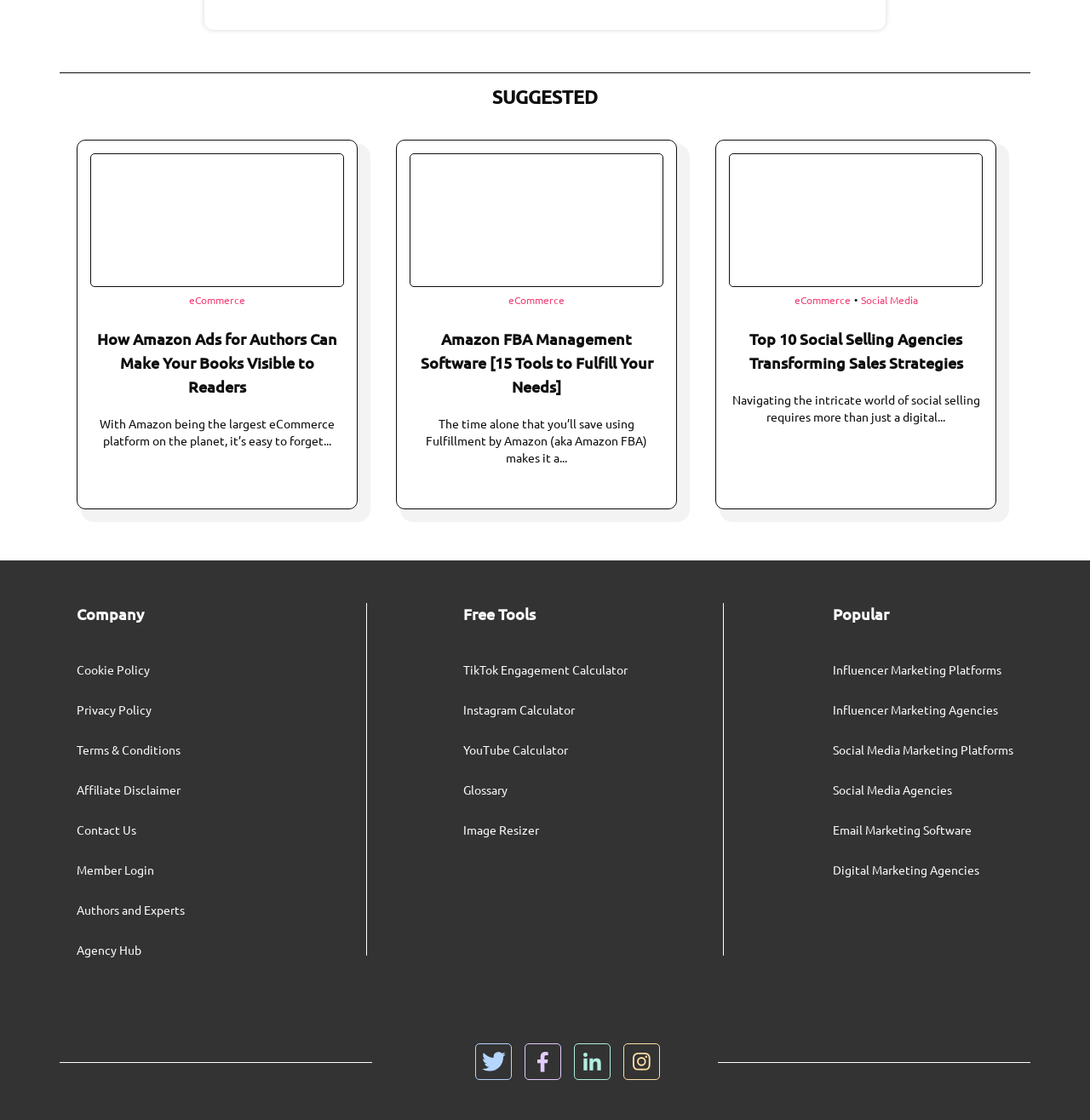Using the image as a reference, answer the following question in as much detail as possible:
What is the purpose of Fulfillment by Amazon?

According to the text, 'The time alone that you’ll save using Fulfillment by Amazon (aka Amazon FBA) makes it a...', Fulfillment by Amazon is meant to save time.